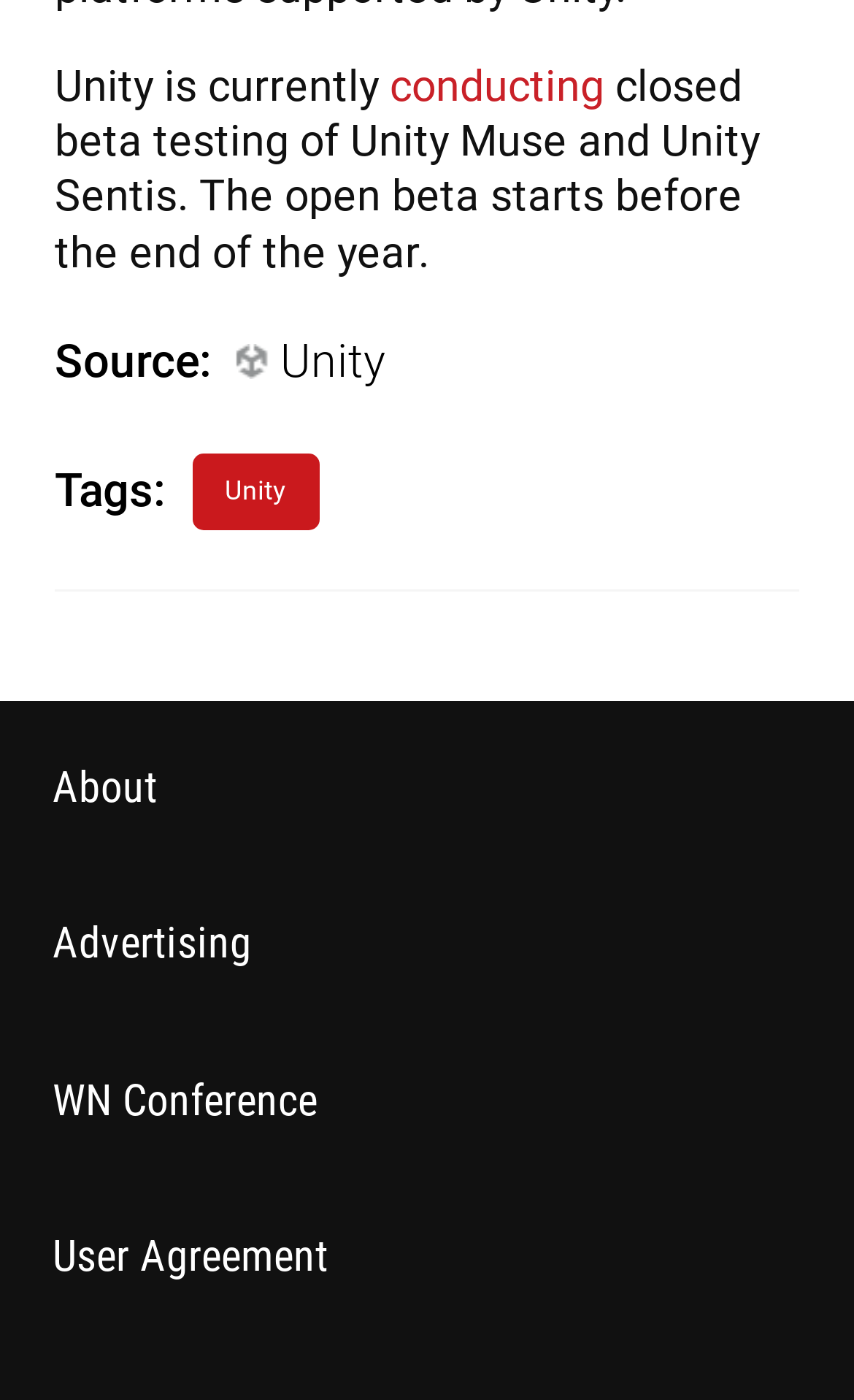Identify the bounding box coordinates for the UI element described as: "About".

[0.062, 0.538, 0.938, 0.625]